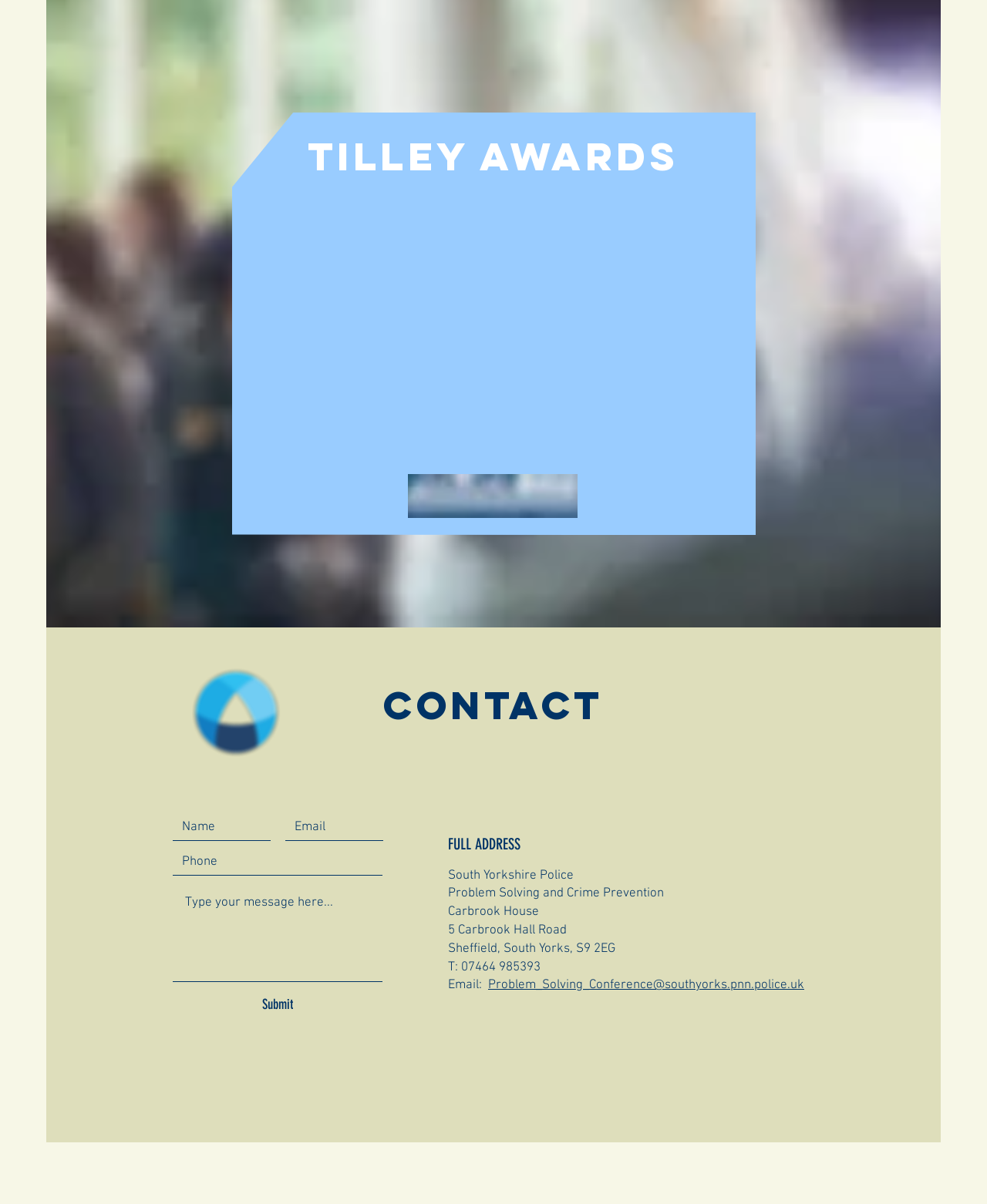Please provide the bounding box coordinates for the element that needs to be clicked to perform the following instruction: "Email the Problem Solving Conference". The coordinates should be given as four float numbers between 0 and 1, i.e., [left, top, right, bottom].

[0.495, 0.812, 0.815, 0.825]